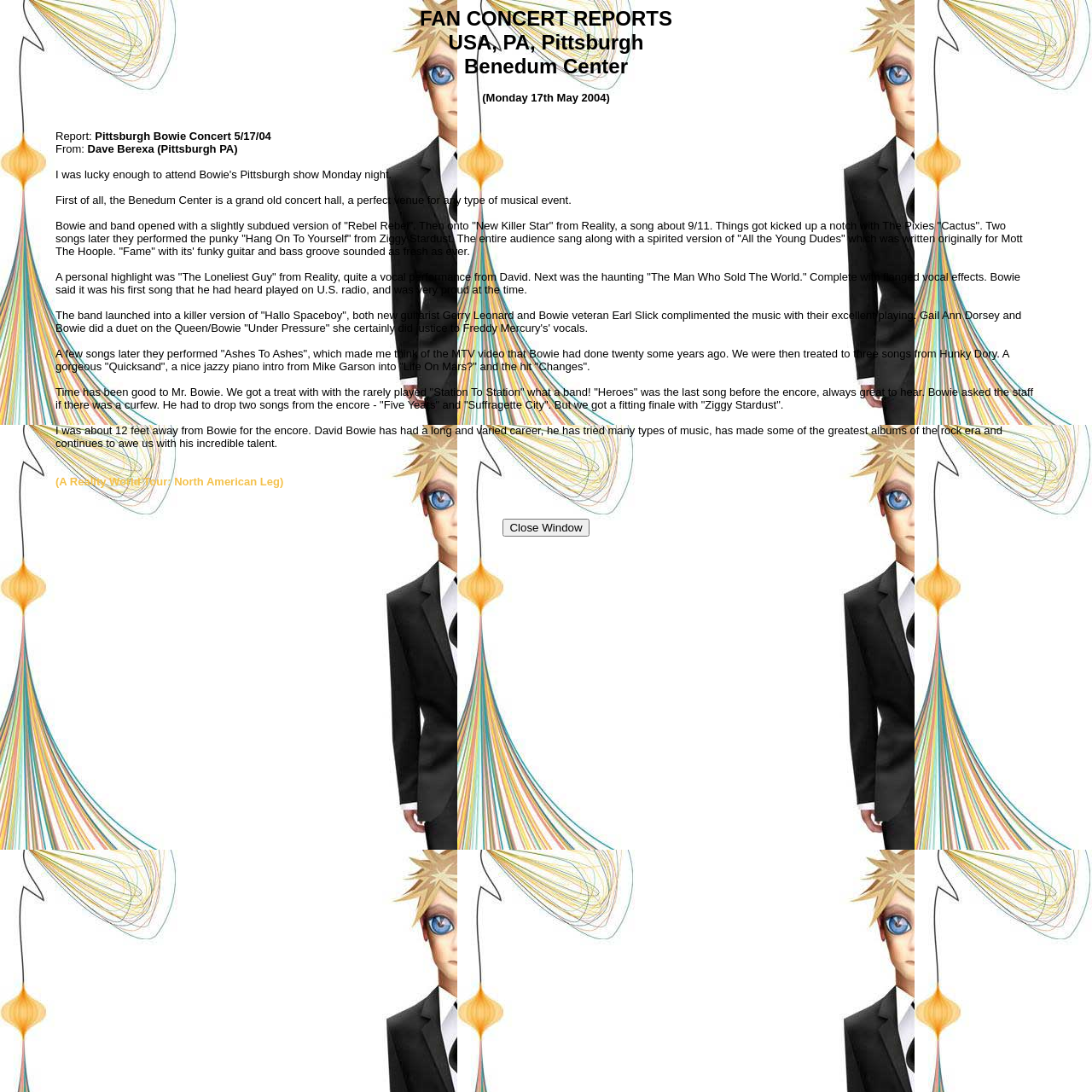Based on the element description, predict the bounding box coordinates (top-left x, top-left y, bottom-right x, bottom-right y) for the UI element in the screenshot: value="Close Window"

[0.46, 0.475, 0.54, 0.491]